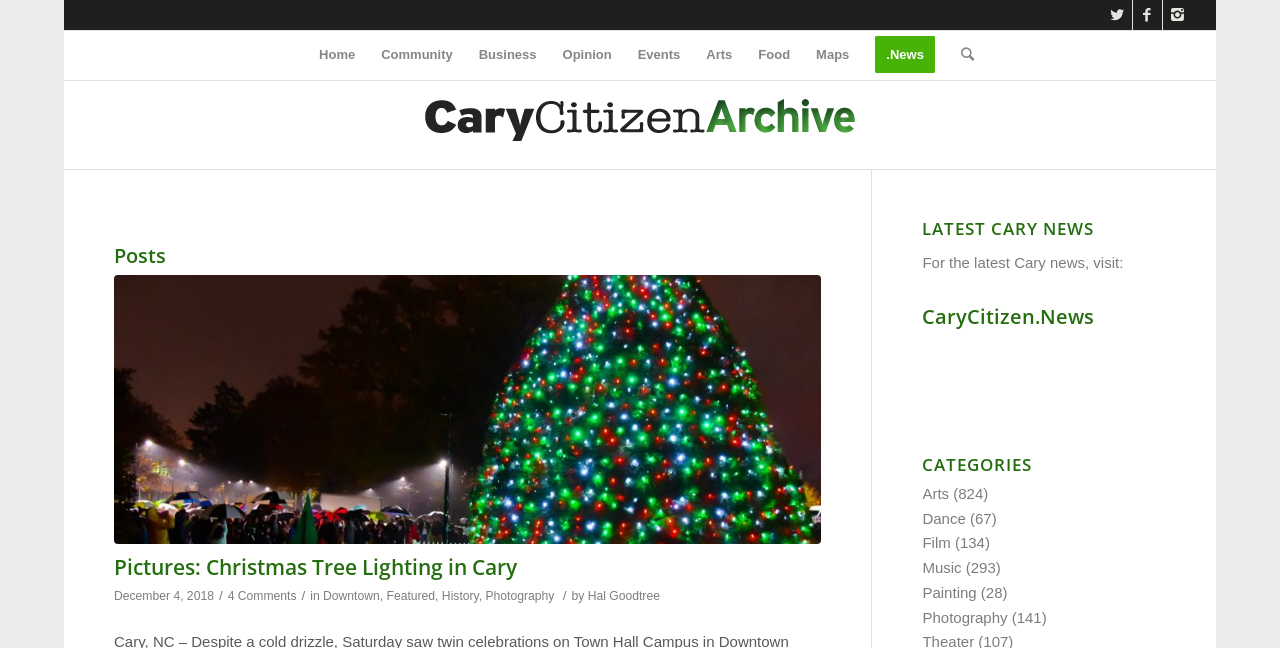Provide a brief response to the question using a single word or phrase: 
What is the name of the author of the first post?

Hal Goodtree